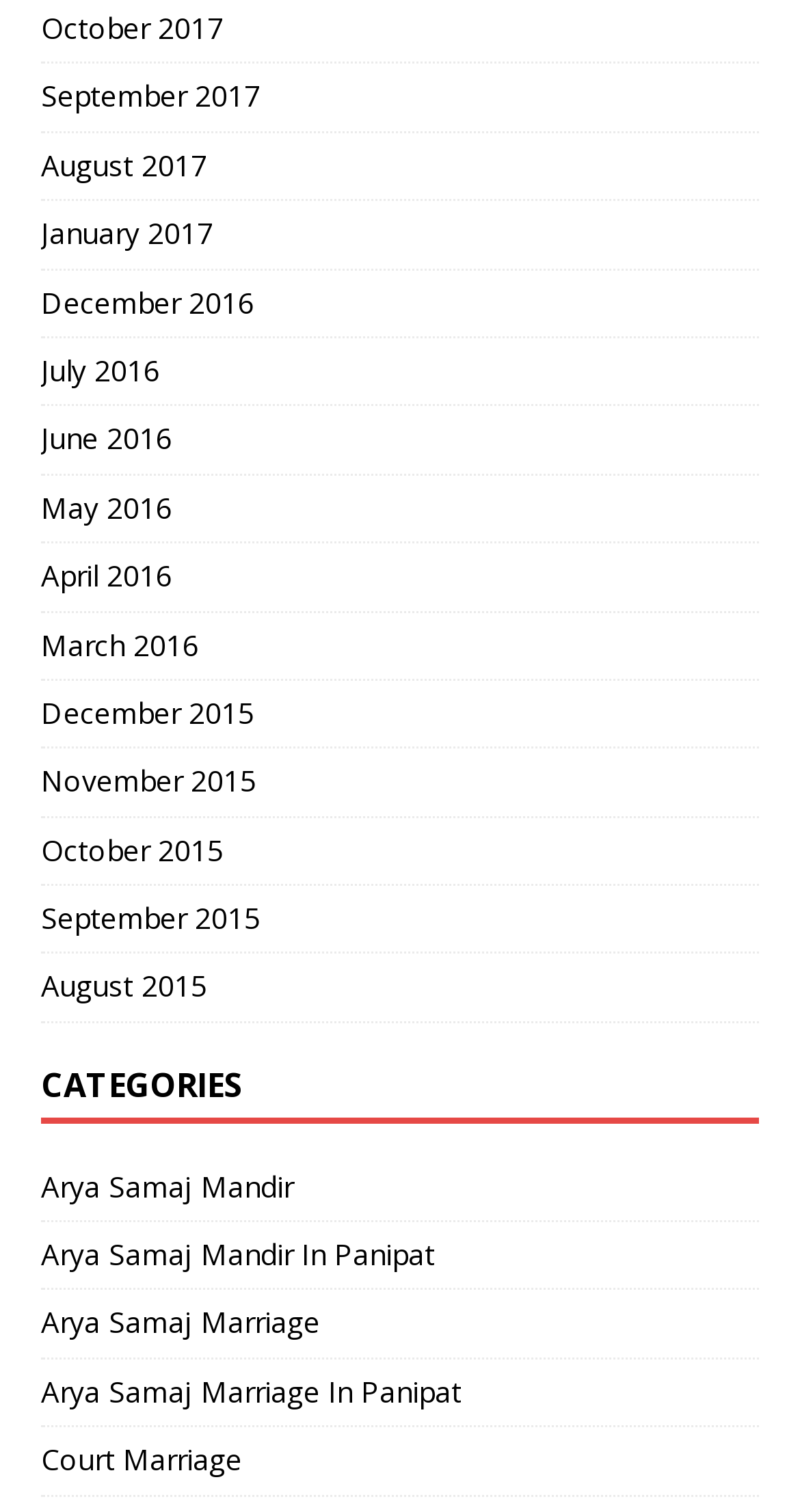Please find the bounding box for the UI element described by: "August 2017".

[0.051, 0.088, 0.949, 0.132]